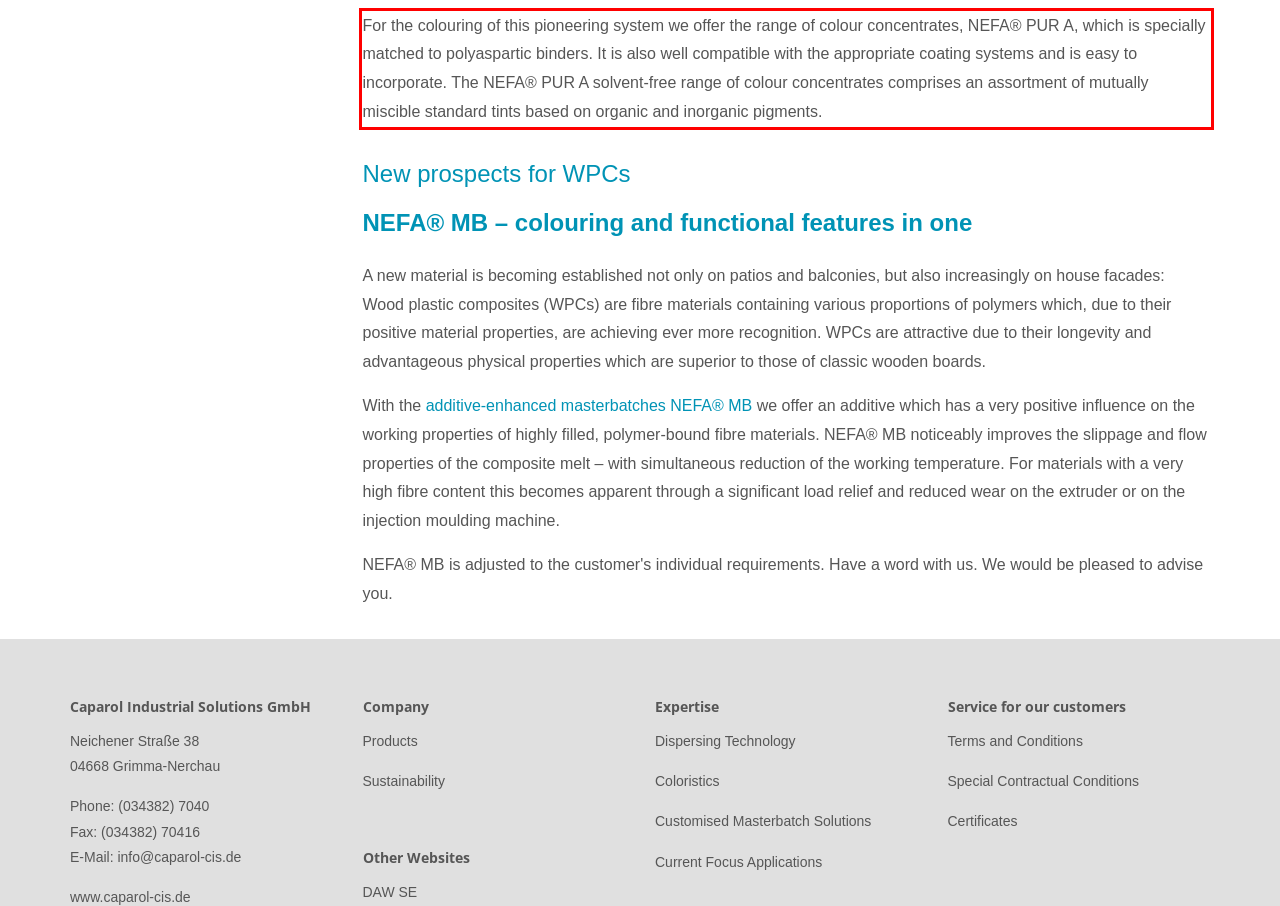The screenshot you have been given contains a UI element surrounded by a red rectangle. Use OCR to read and extract the text inside this red rectangle.

For the colouring of this pioneering system we offer the range of colour concentrates, NEFA® PUR A, which is specially matched to polyaspartic binders. It is also well compatible with the appropriate coating systems and is easy to incorporate. The NEFA® PUR A solvent-free range of colour concentrates comprises an assortment of mutually miscible standard tints based on organic and inorganic pigments.